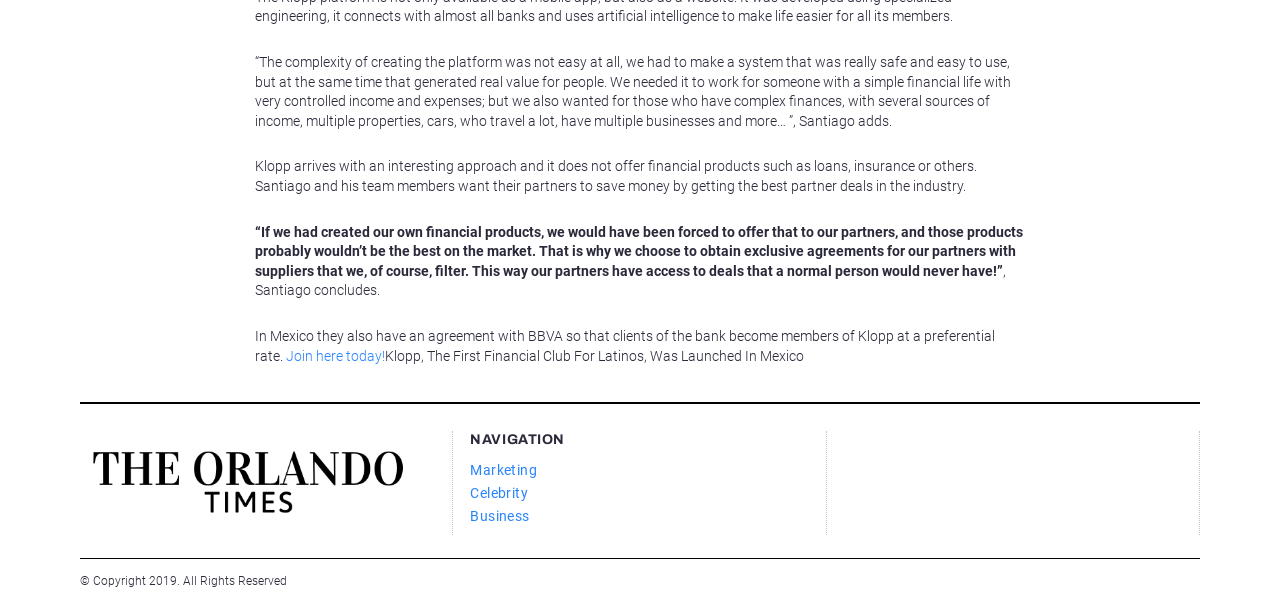What is Klopp?
Look at the image and respond with a single word or a short phrase.

Financial Club